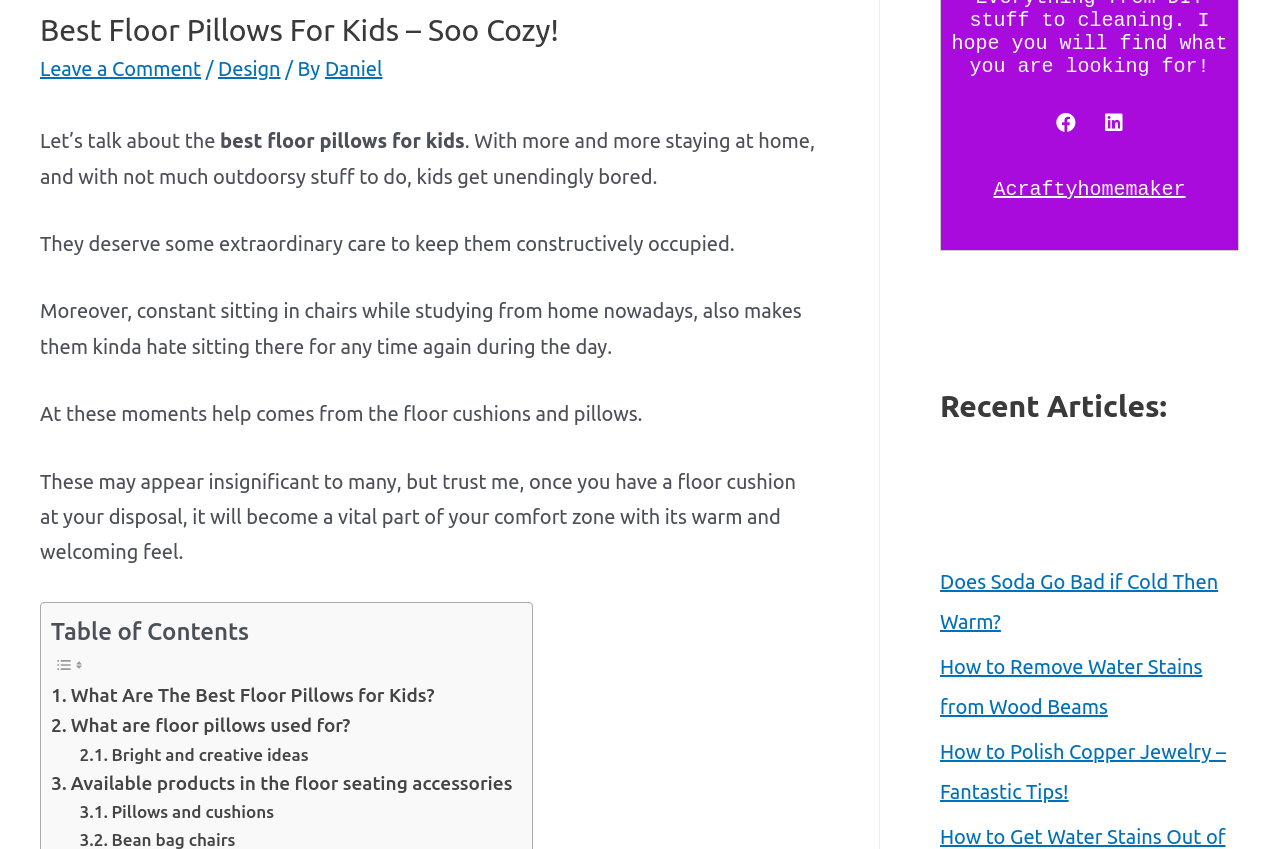Provide the bounding box coordinates of the UI element this sentence describes: "Pillows and cushions".

[0.062, 0.94, 0.214, 0.973]